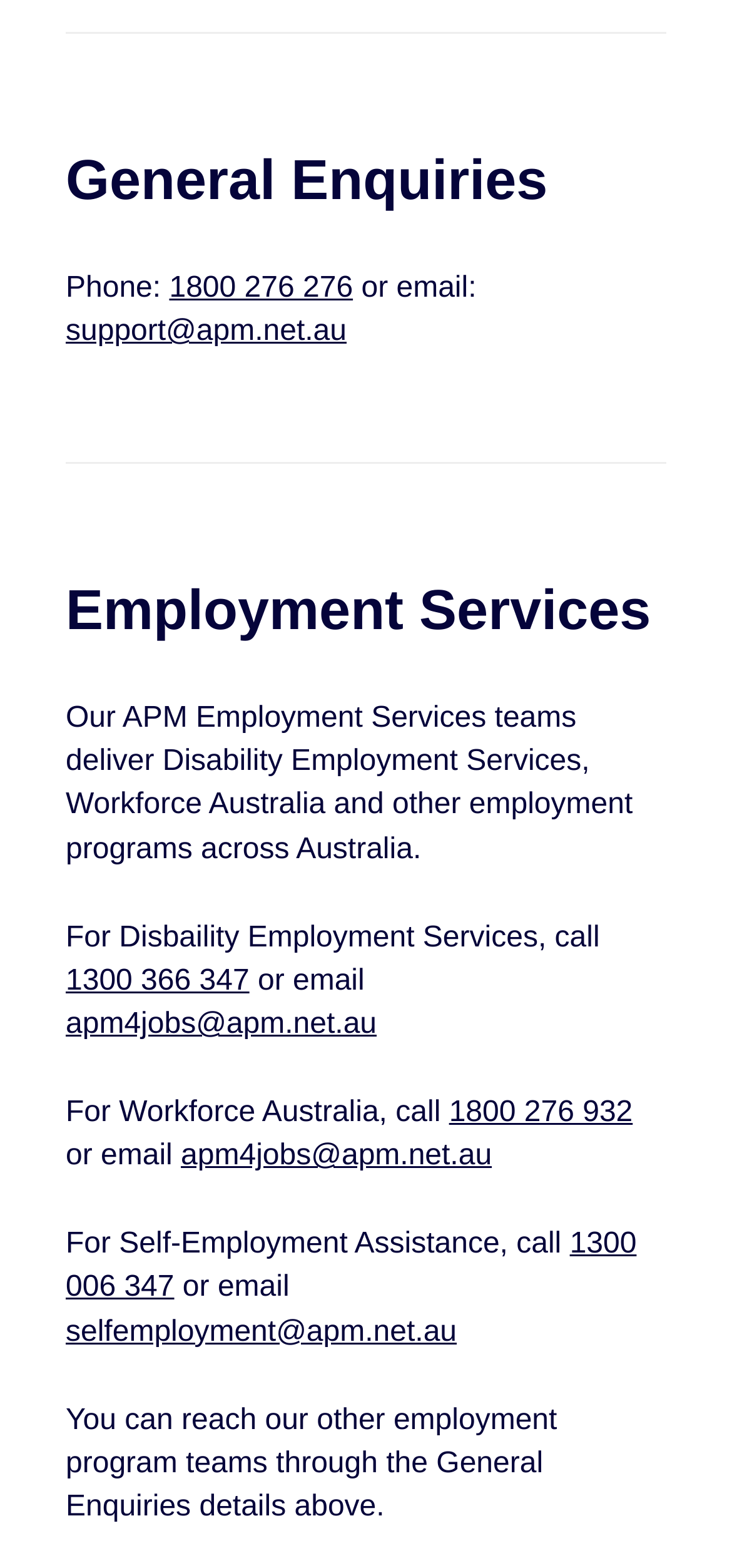Provide the bounding box coordinates of the HTML element described by the text: "1300 006 347".

[0.09, 0.783, 0.87, 0.832]